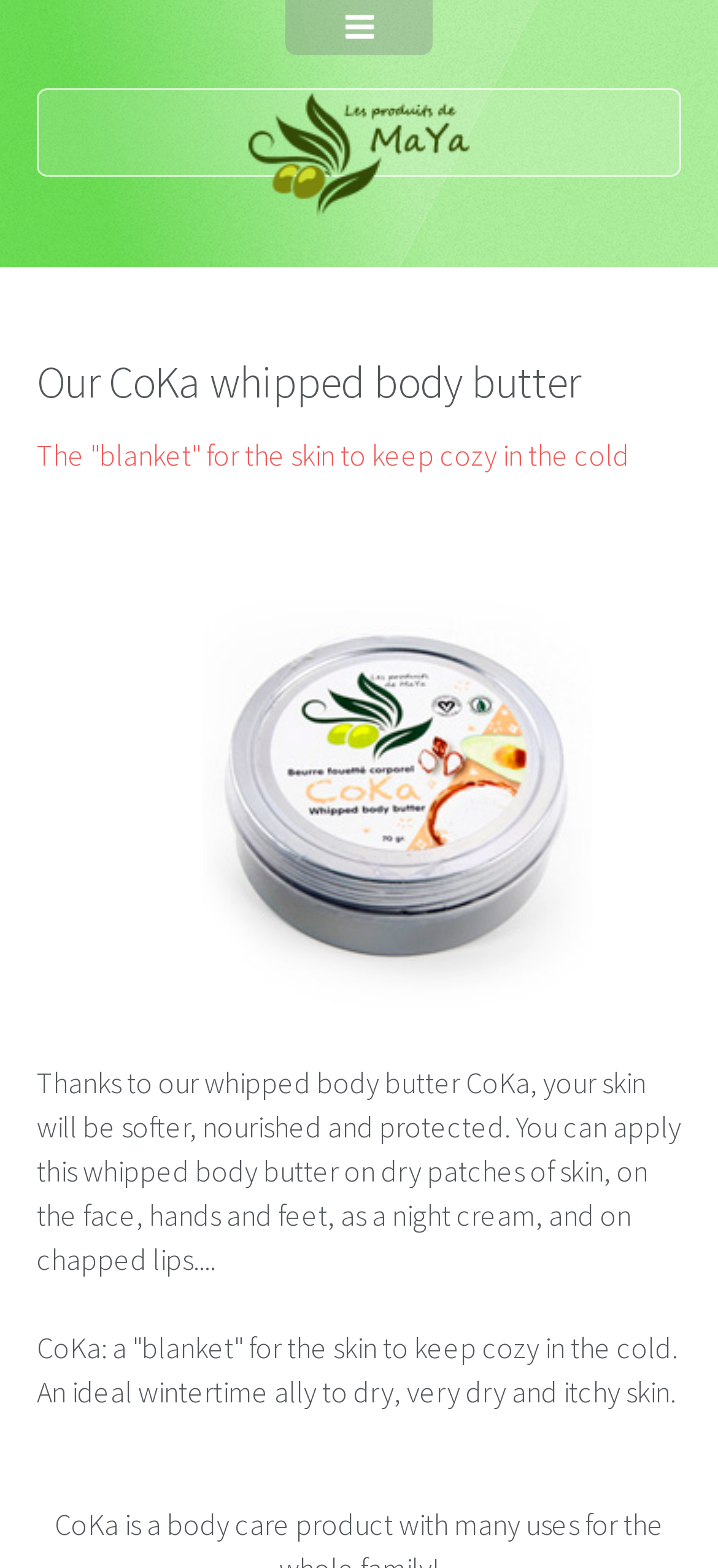Bounding box coordinates should be provided in the format (top-left x, top-left y, bottom-right x, bottom-right y) with all values between 0 and 1. Identify the bounding box for this UI element: alt="Logo MaYa"

[0.051, 0.056, 0.949, 0.113]